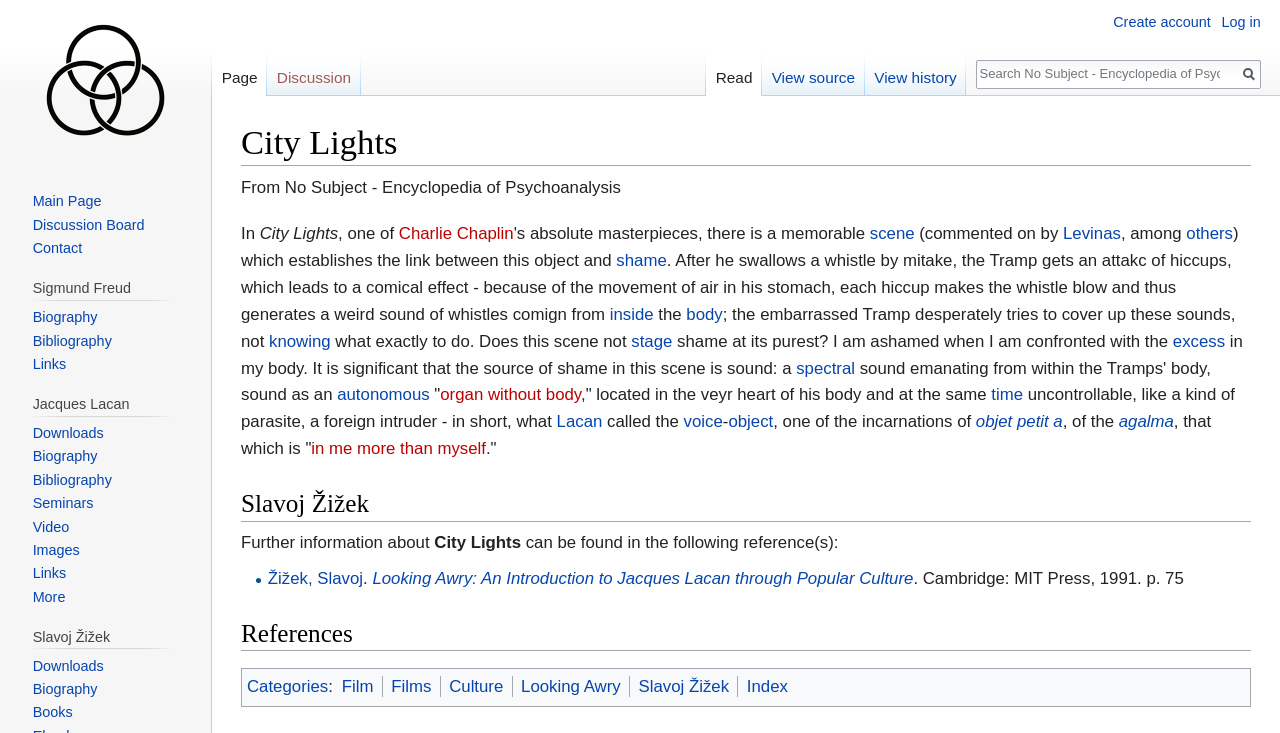What is the term used to describe the source of shame in the film?
Look at the image and answer with only one word or phrase.

spectral autonomous organ